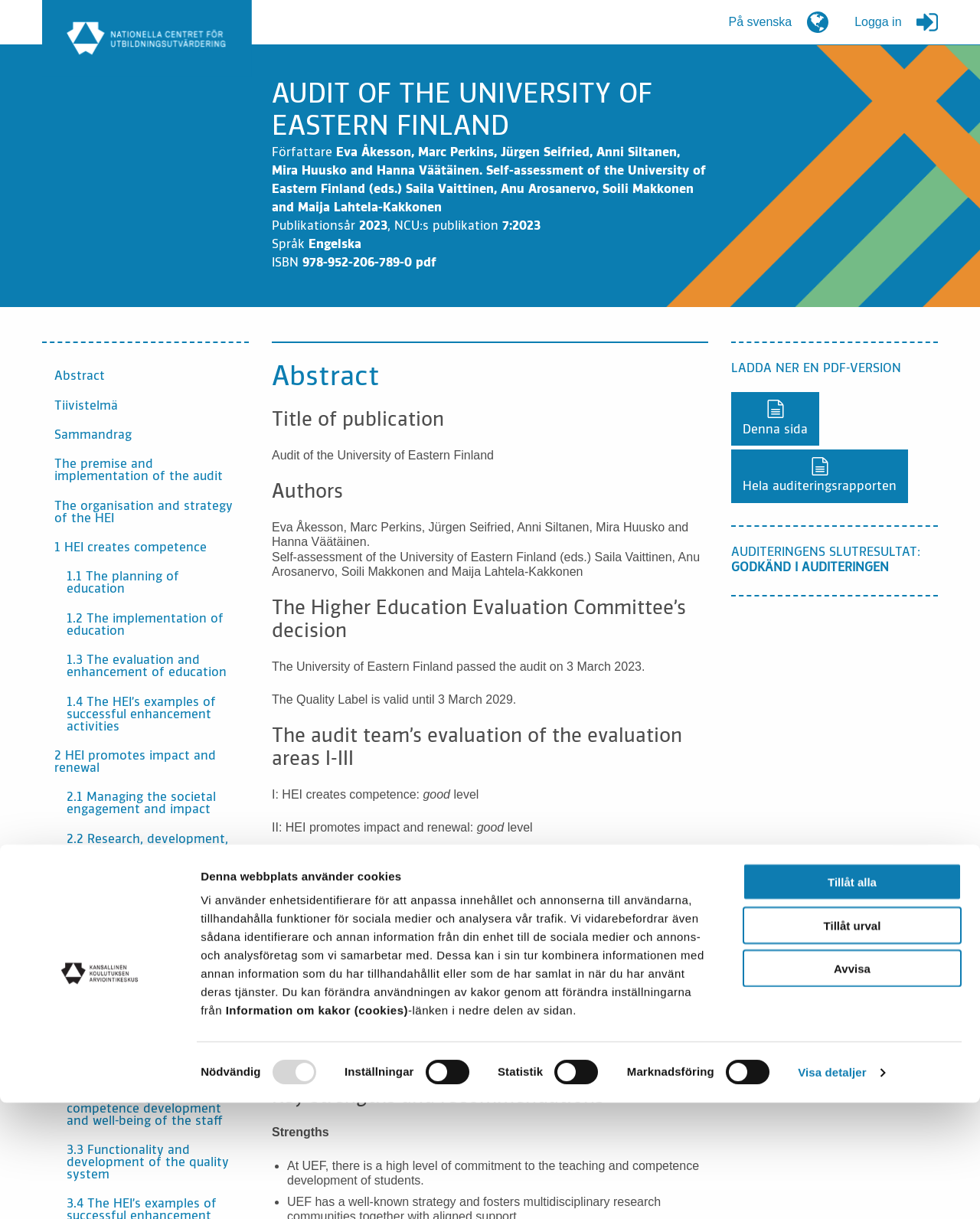Given the element description "Home" in the screenshot, predict the bounding box coordinates of that UI element.

None